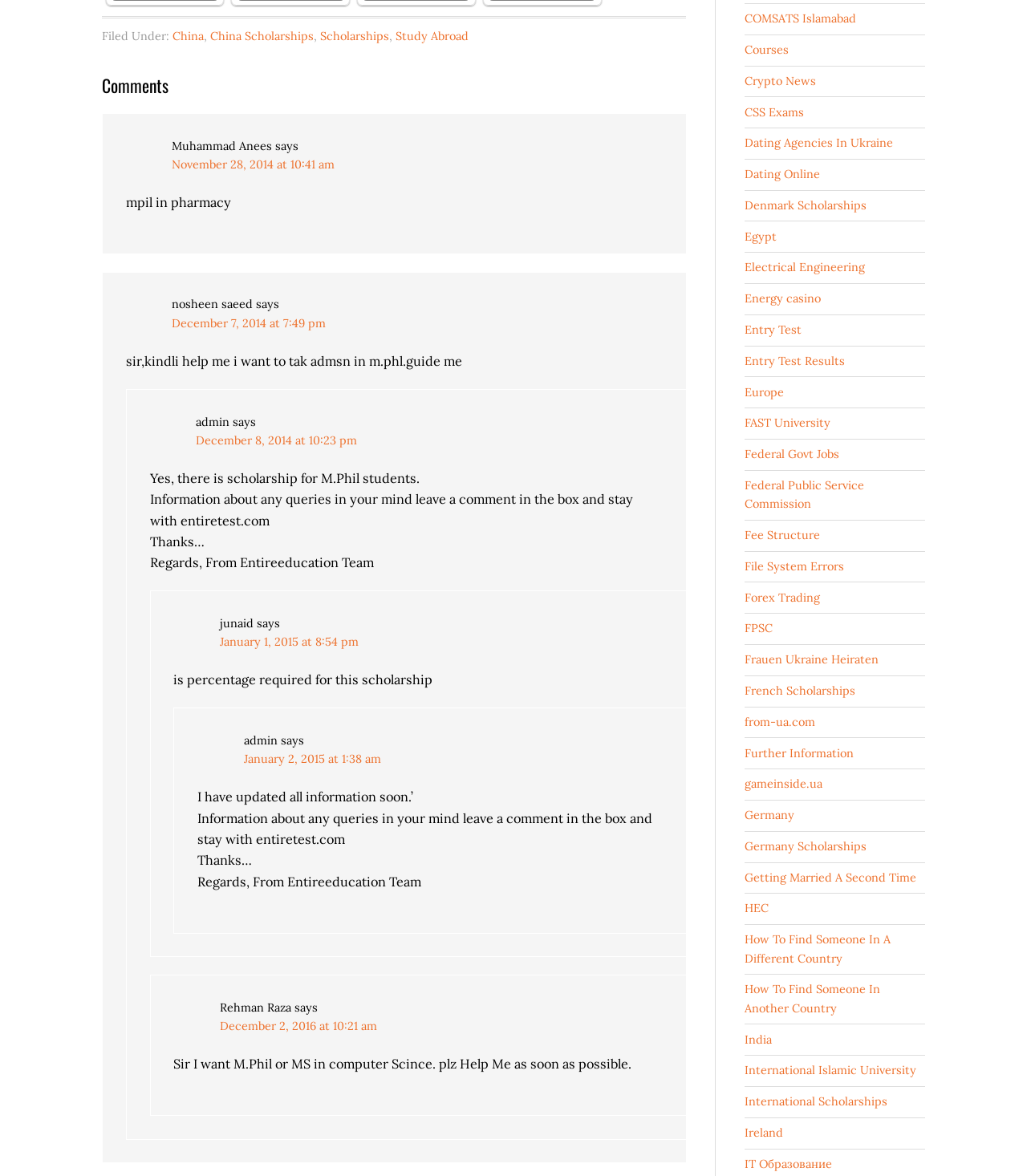Locate the UI element described as follows: "Doctoral Scholarships for Pakistani Students…". Return the bounding box coordinates as four float numbers between 0 and 1 in the order [left, top, right, bottom].

[0.392, 0.022, 0.509, 0.124]